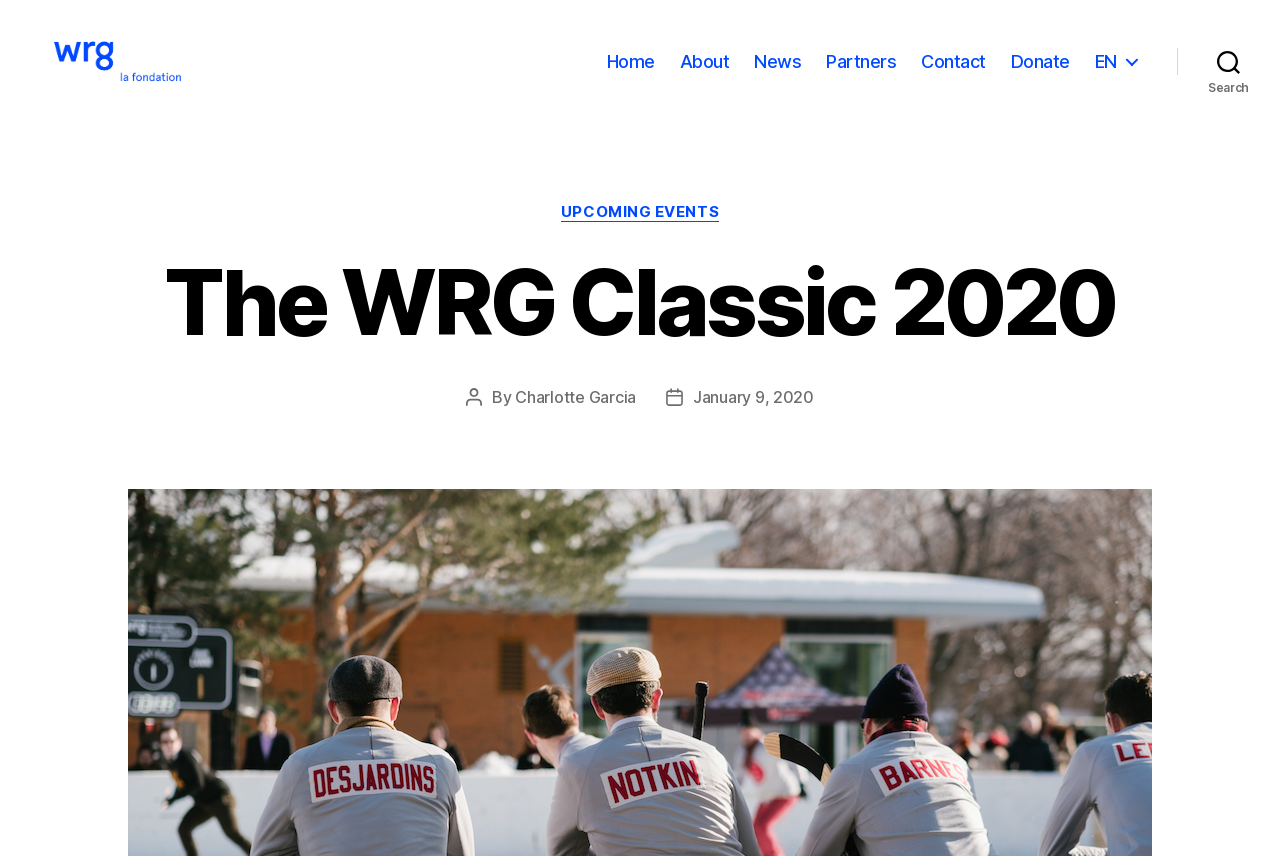Who is the author of the post?
Please utilize the information in the image to give a detailed response to the question.

I found the answer by looking at the static text element 'By' and the link element 'Charlotte Garcia' which are adjacent to each other, indicating that Charlotte Garcia is the author of the post.